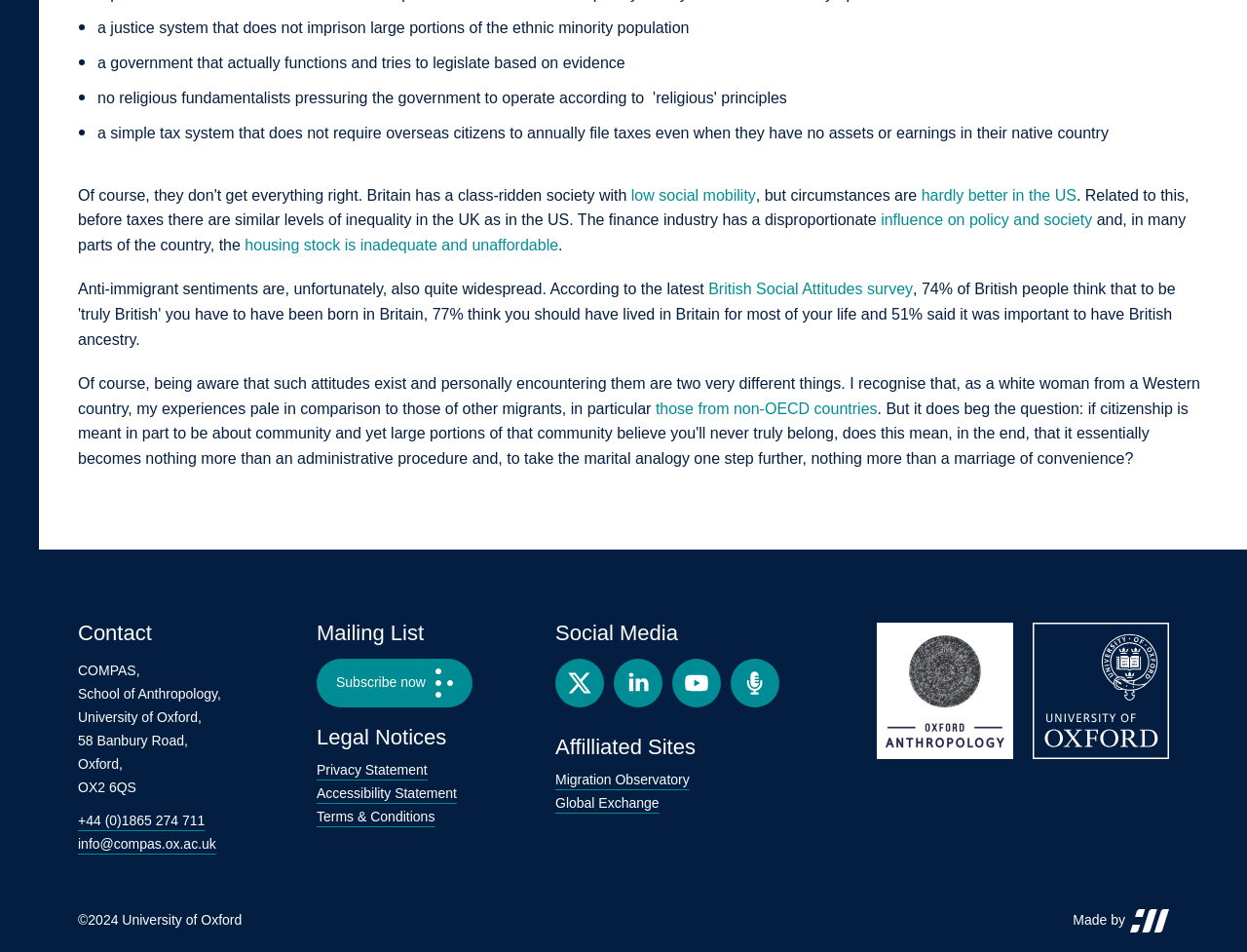Determine the bounding box coordinates of the area to click in order to meet this instruction: "Visit the Migration Observatory website".

[0.445, 0.81, 0.553, 0.827]